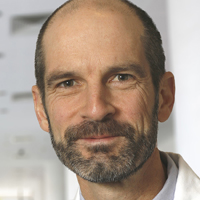Use a single word or phrase to respond to the question:
What is the doctor's hair style?

Short hair